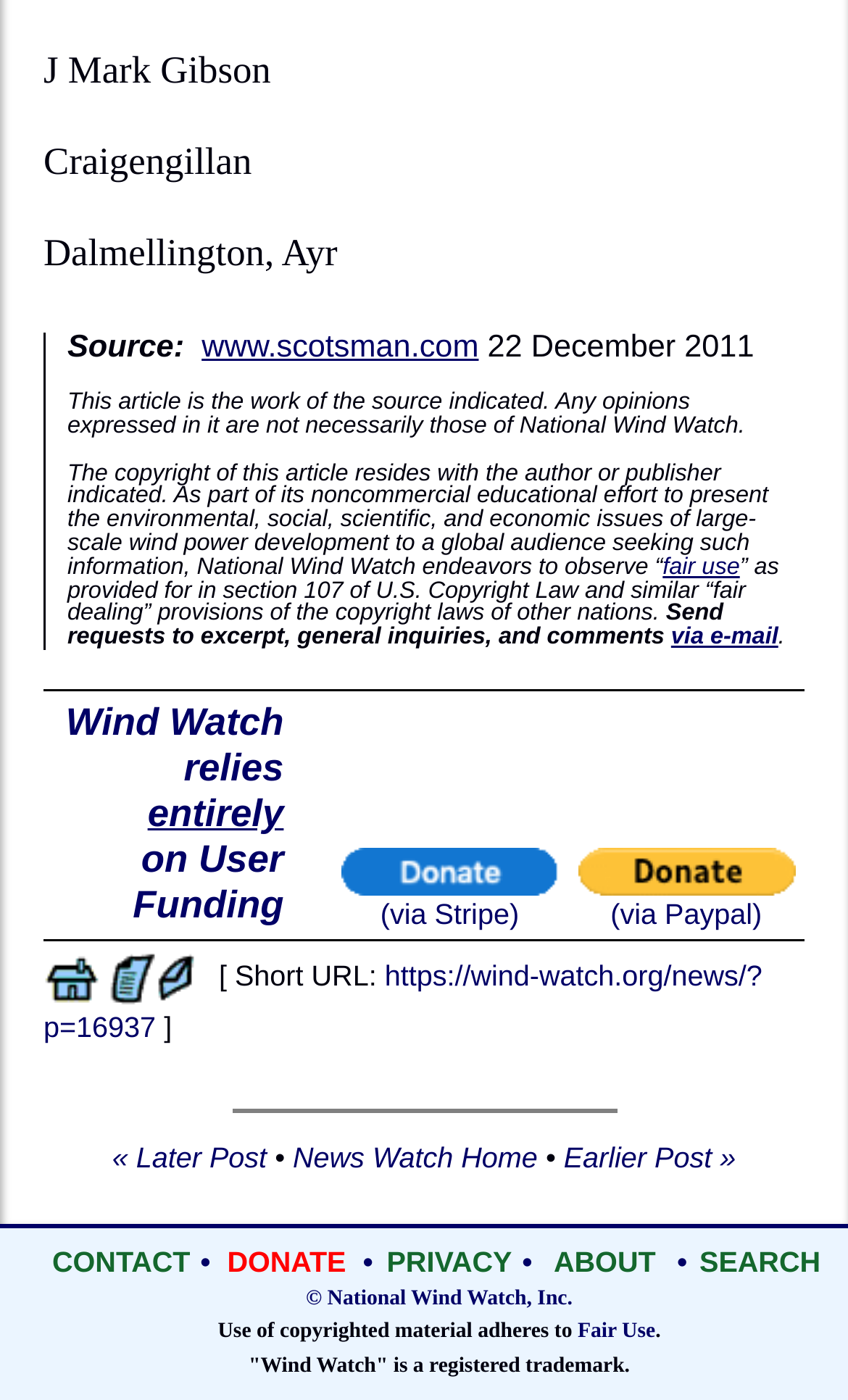Please use the details from the image to answer the following question comprehensively:
How can users support National Wind Watch?

The webpage provides a table with options for users to support National Wind Watch, including donating via Stripe or Paypal. This suggests that users can contribute financially to the organization through these methods.